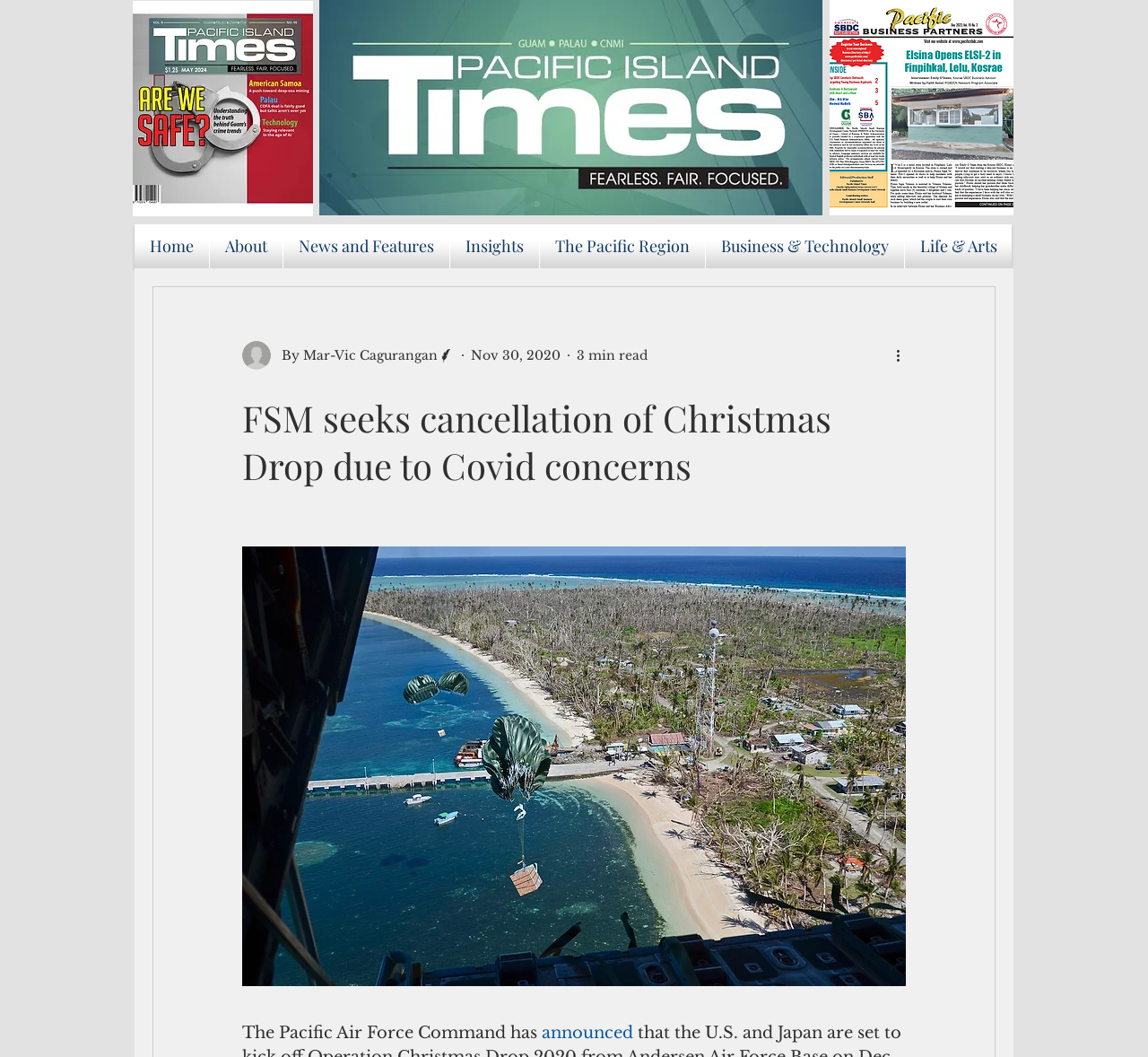Bounding box coordinates are to be given in the format (top-left x, top-left y, bottom-right x, bottom-right y). All values must be floating point numbers between 0 and 1. Provide the bounding box coordinate for the UI element described as: News and Features

[0.247, 0.212, 0.391, 0.254]